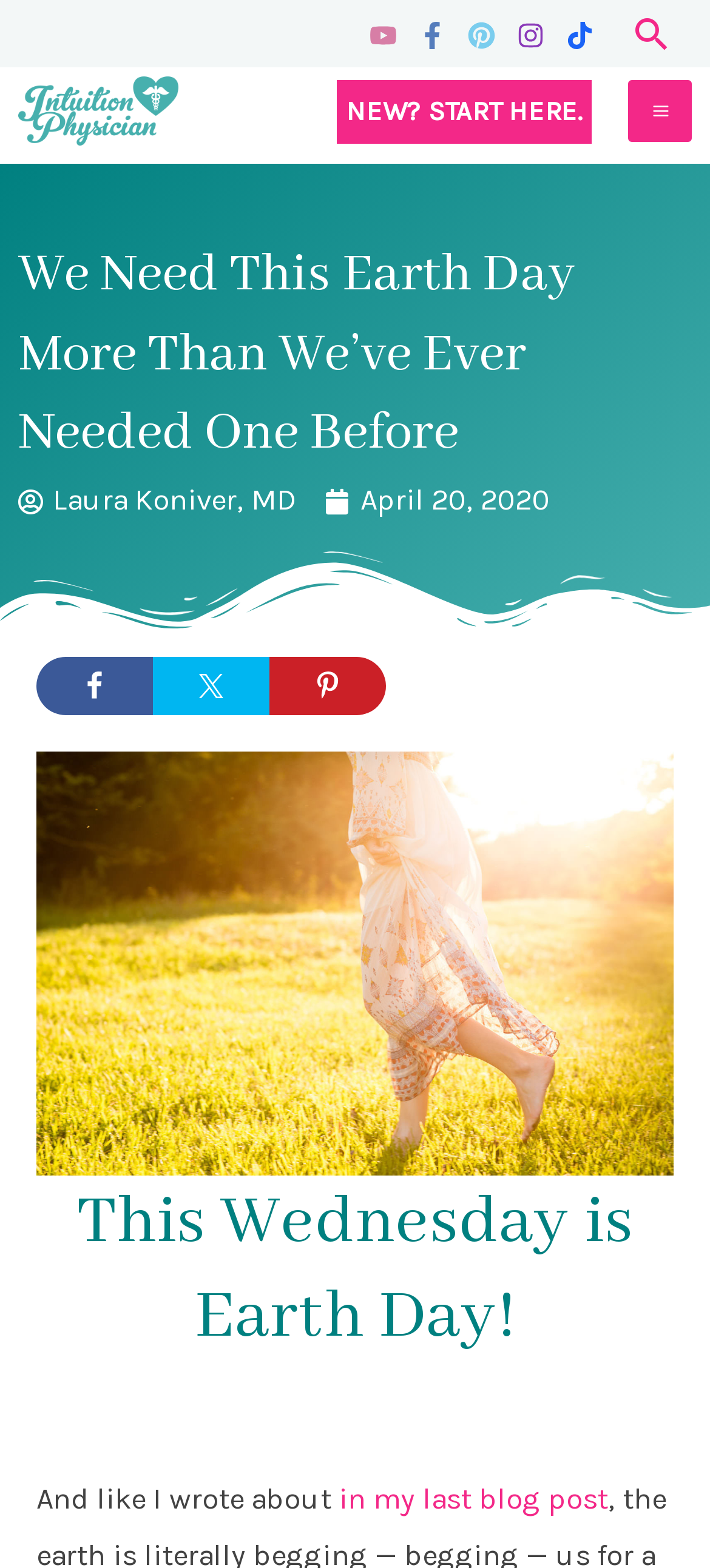Determine the bounding box coordinates of the target area to click to execute the following instruction: "Read the blog post."

[0.467, 0.945, 0.856, 0.967]